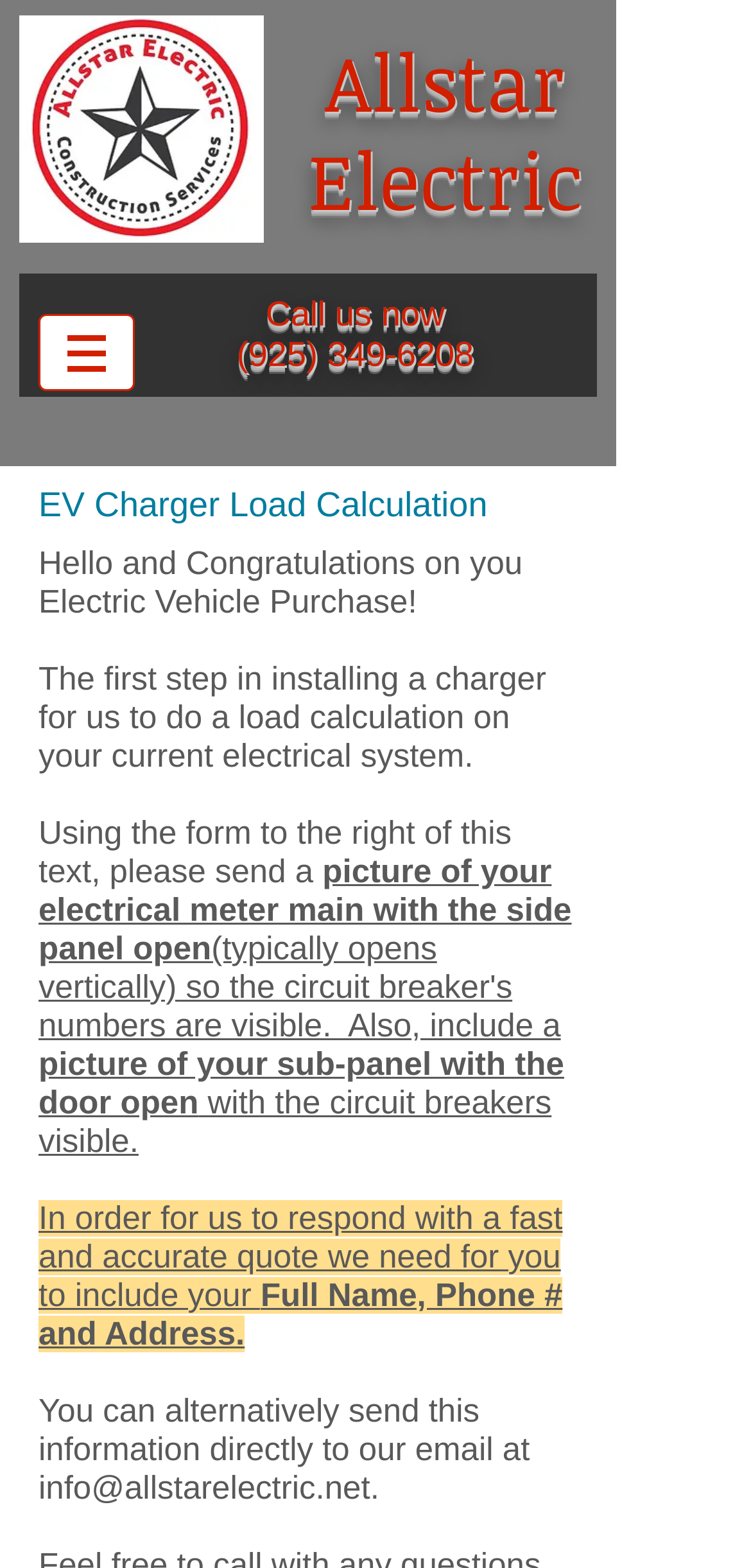What is the company name?
Using the image as a reference, answer the question with a short word or phrase.

Allstar Electric